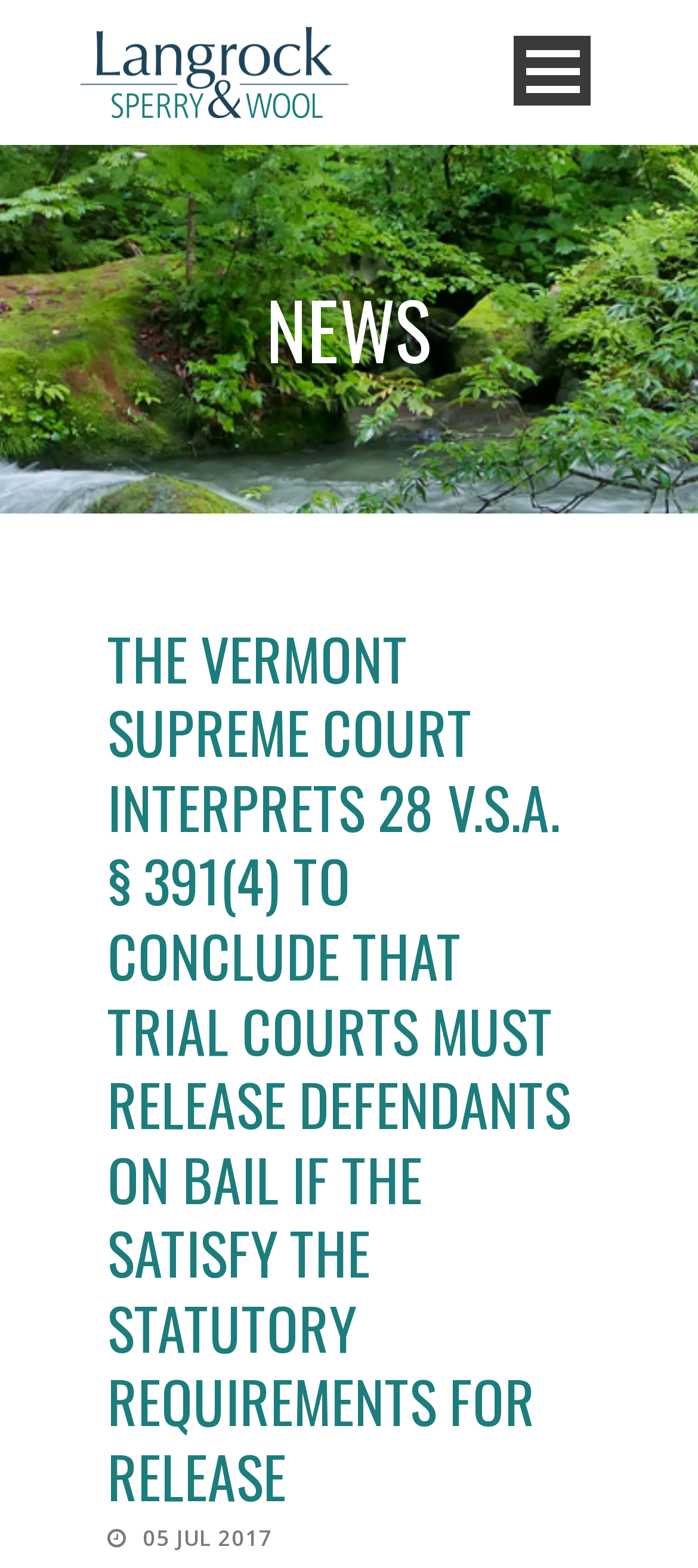Identify the bounding box coordinates of the element that should be clicked to fulfill this task: "Read the news from July 5, 2017". The coordinates should be provided as four float numbers between 0 and 1, i.e., [left, top, right, bottom].

[0.204, 0.971, 0.391, 0.99]